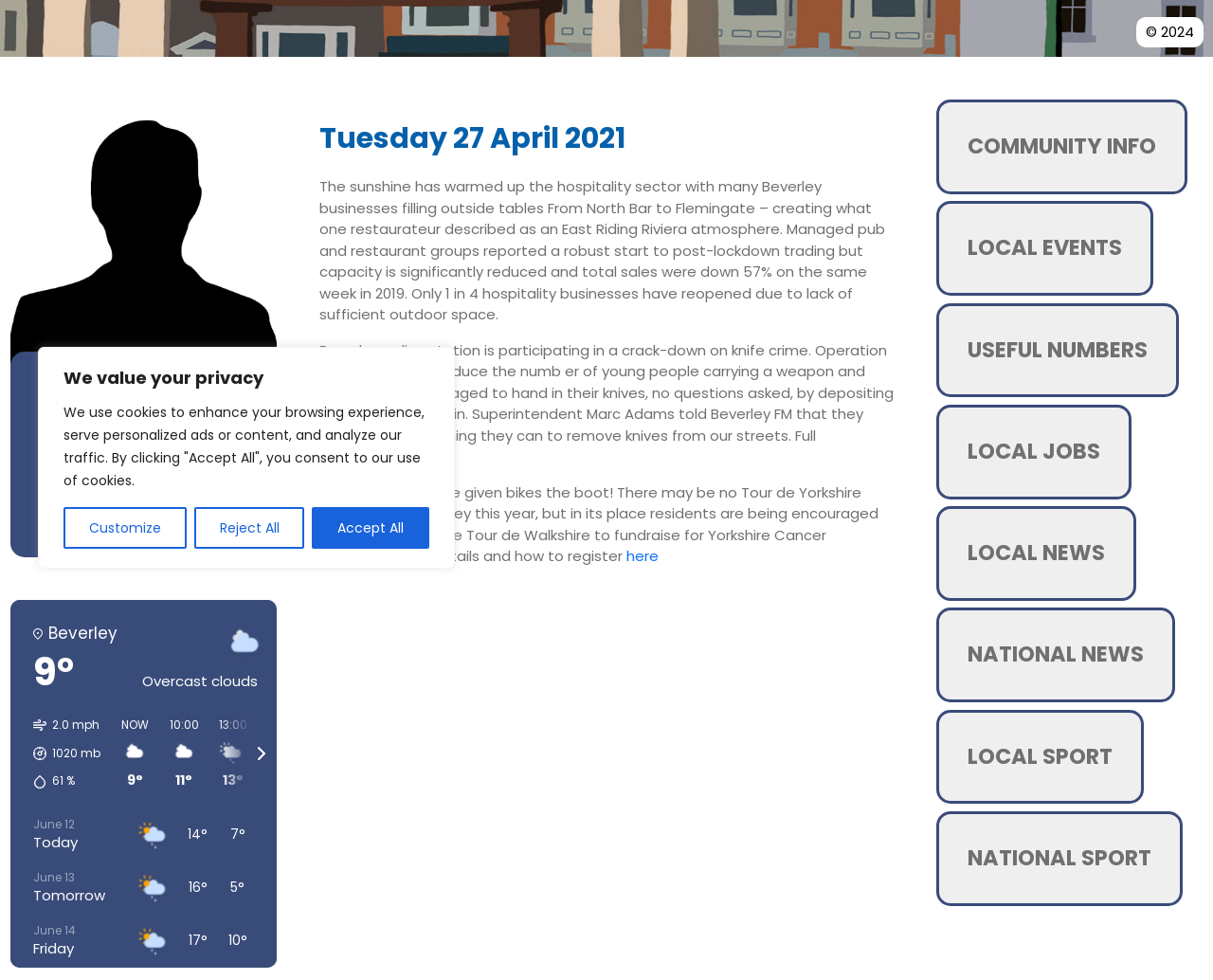Show the bounding box coordinates for the HTML element as described: "2.0 mph1020 mb61 %".

[0.009, 0.732, 0.091, 0.806]